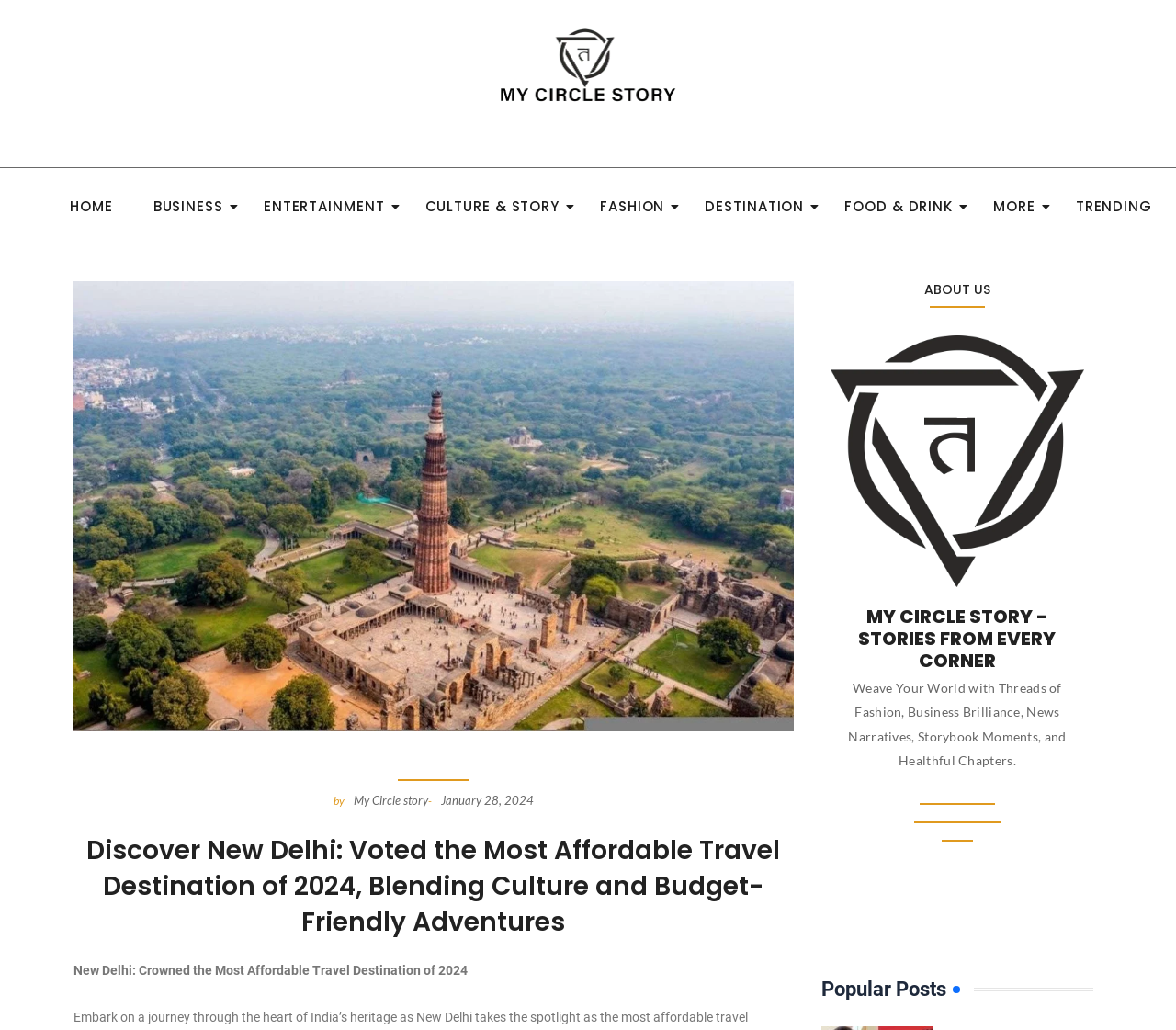Find the bounding box coordinates of the clickable element required to execute the following instruction: "View the Popular Posts". Provide the coordinates as four float numbers between 0 and 1, i.e., [left, top, right, bottom].

[0.698, 0.951, 0.816, 0.971]